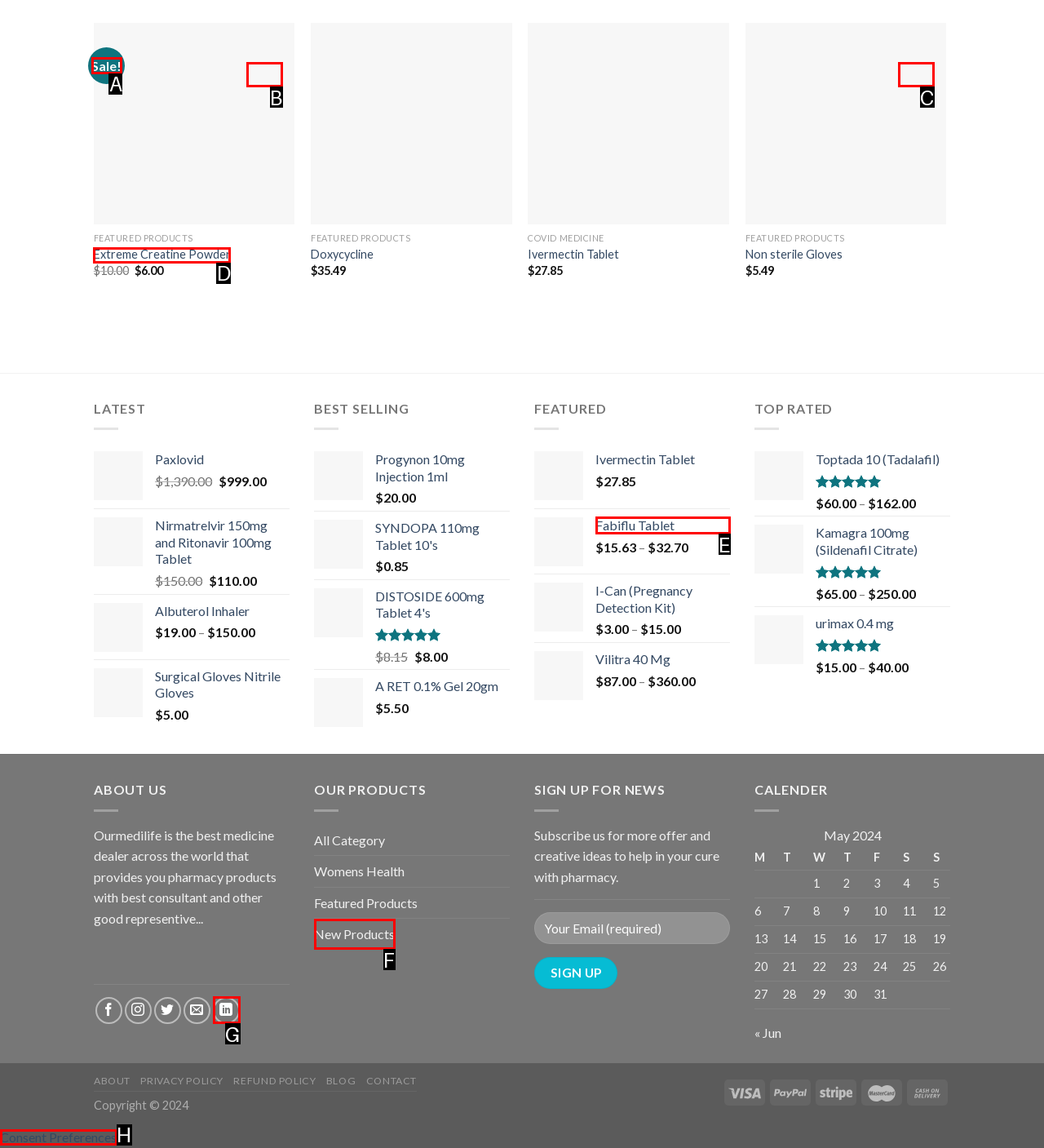Specify the letter of the UI element that should be clicked to achieve the following: Click on the 'Sale!' button
Provide the corresponding letter from the choices given.

A